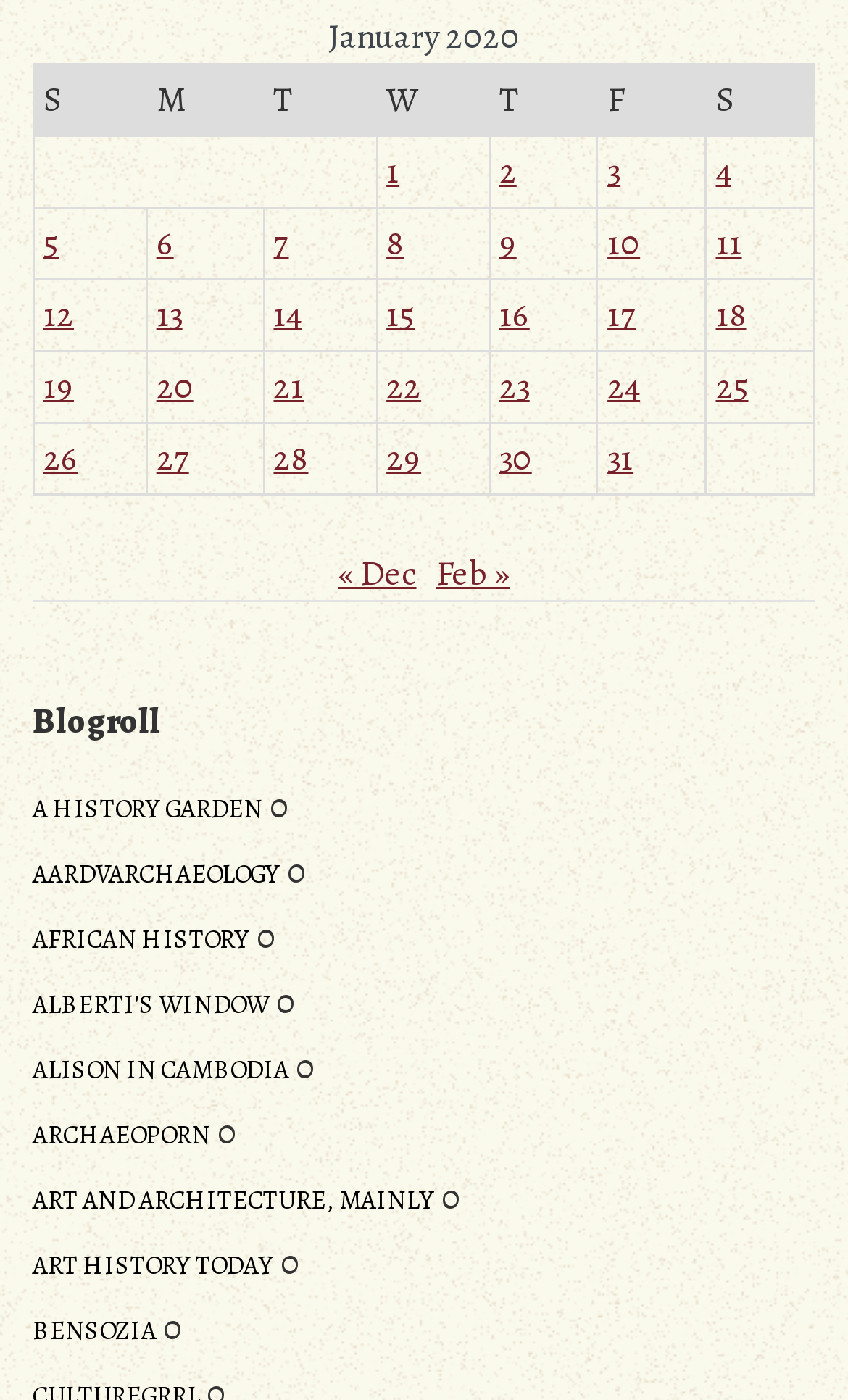Could you indicate the bounding box coordinates of the region to click in order to complete this instruction: "View posts published on January 5, 2020".

[0.051, 0.158, 0.069, 0.192]